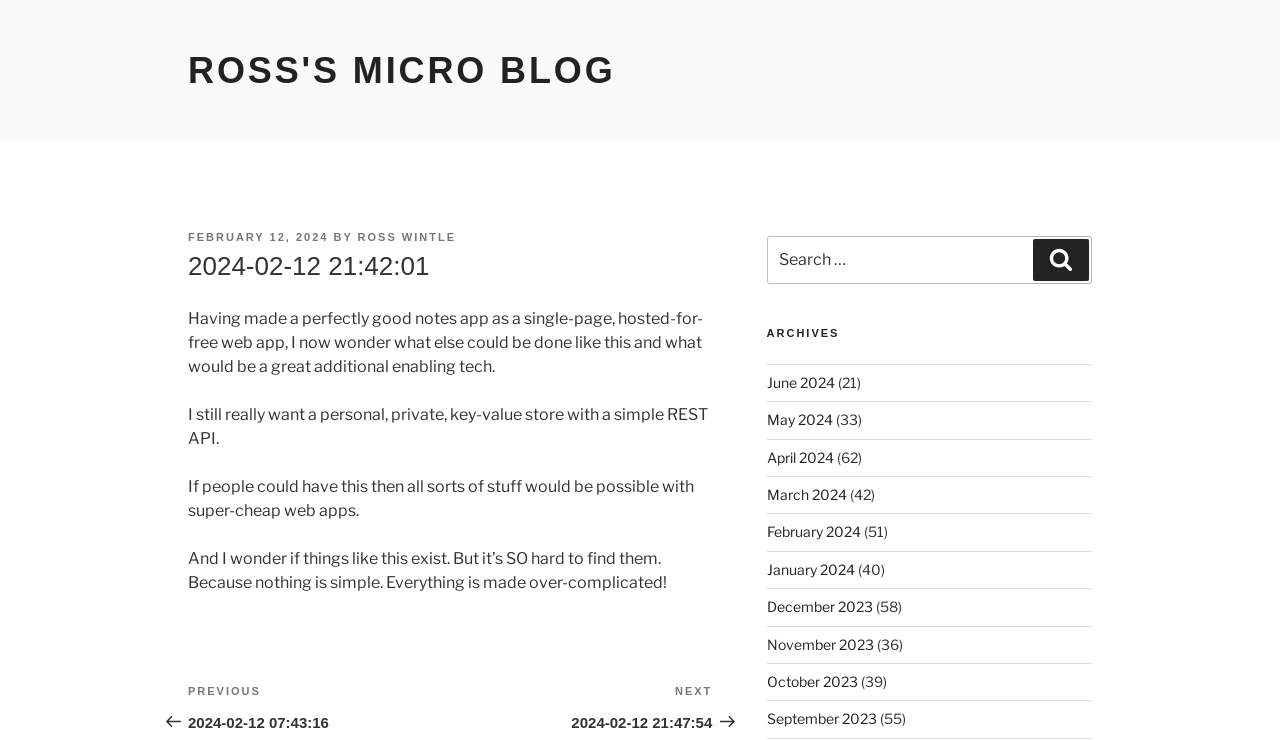Extract the bounding box coordinates for the UI element described by the text: "Previous PostPrevious 2024-02-12 07:43:16". The coordinates should be in the form of [left, top, right, bottom] with values between 0 and 1.

[0.147, 0.923, 0.352, 0.987]